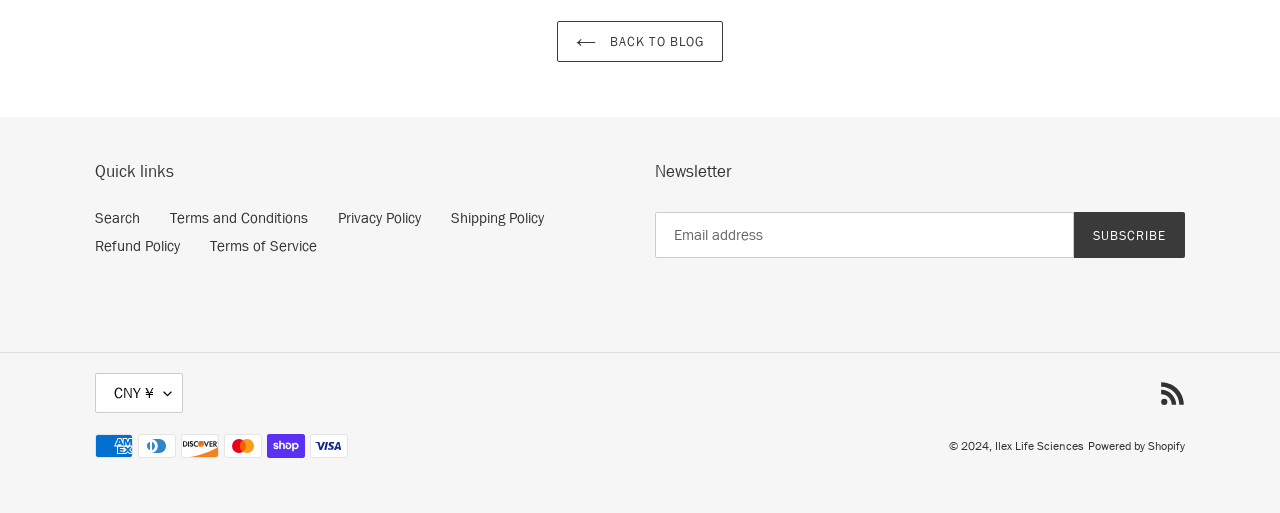What is the copyright year?
Please respond to the question thoroughly and include all relevant details.

The StaticText element '© 2024,' is present at the bottom of the page, indicating that the copyright year is 2024.